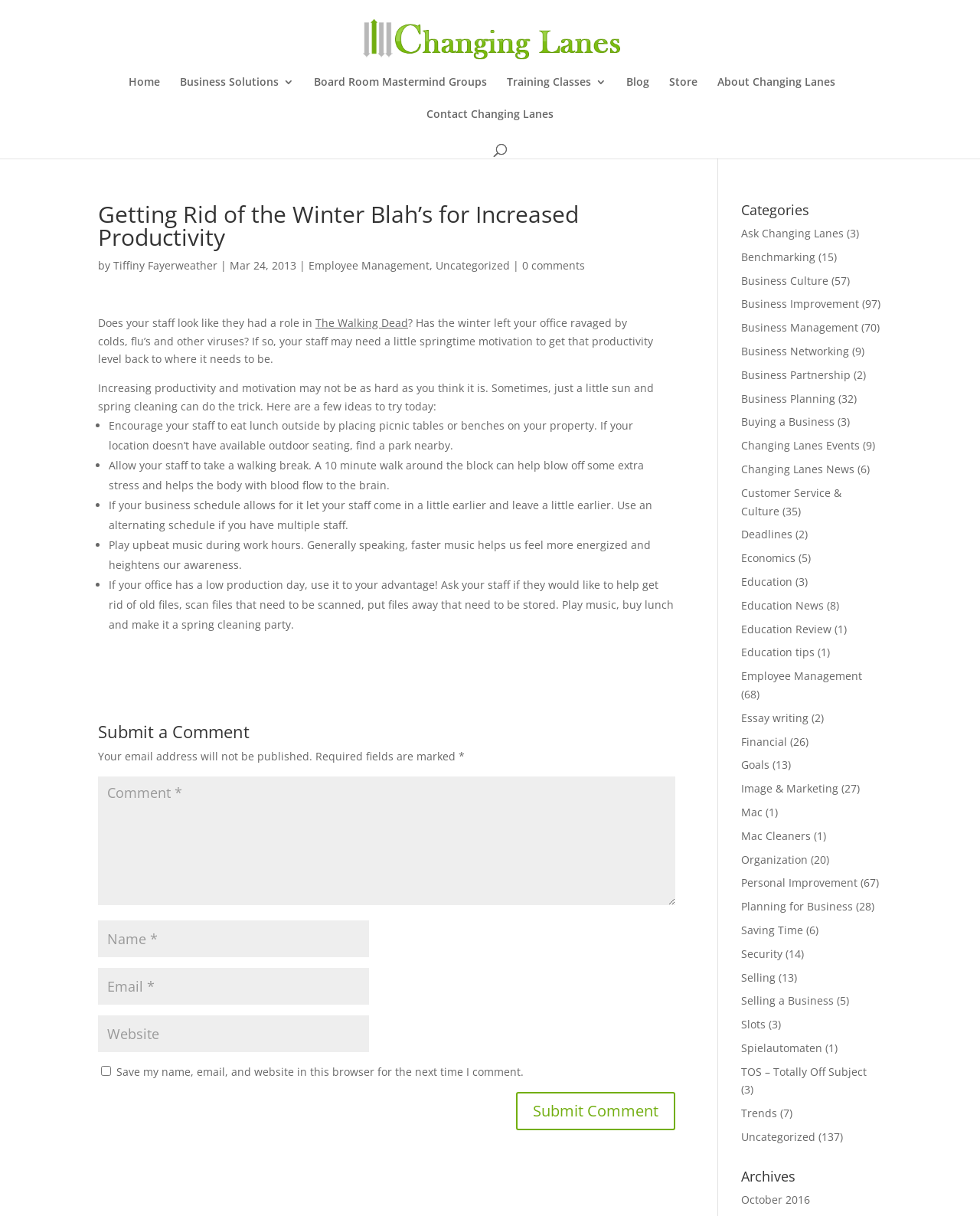What is the title of the article?
Make sure to answer the question with a detailed and comprehensive explanation.

The title of the article is obtained by looking at the heading element with the text 'Getting Rid of the Winter Blah’s for Increased Productivity' which is located at the top of the article section.